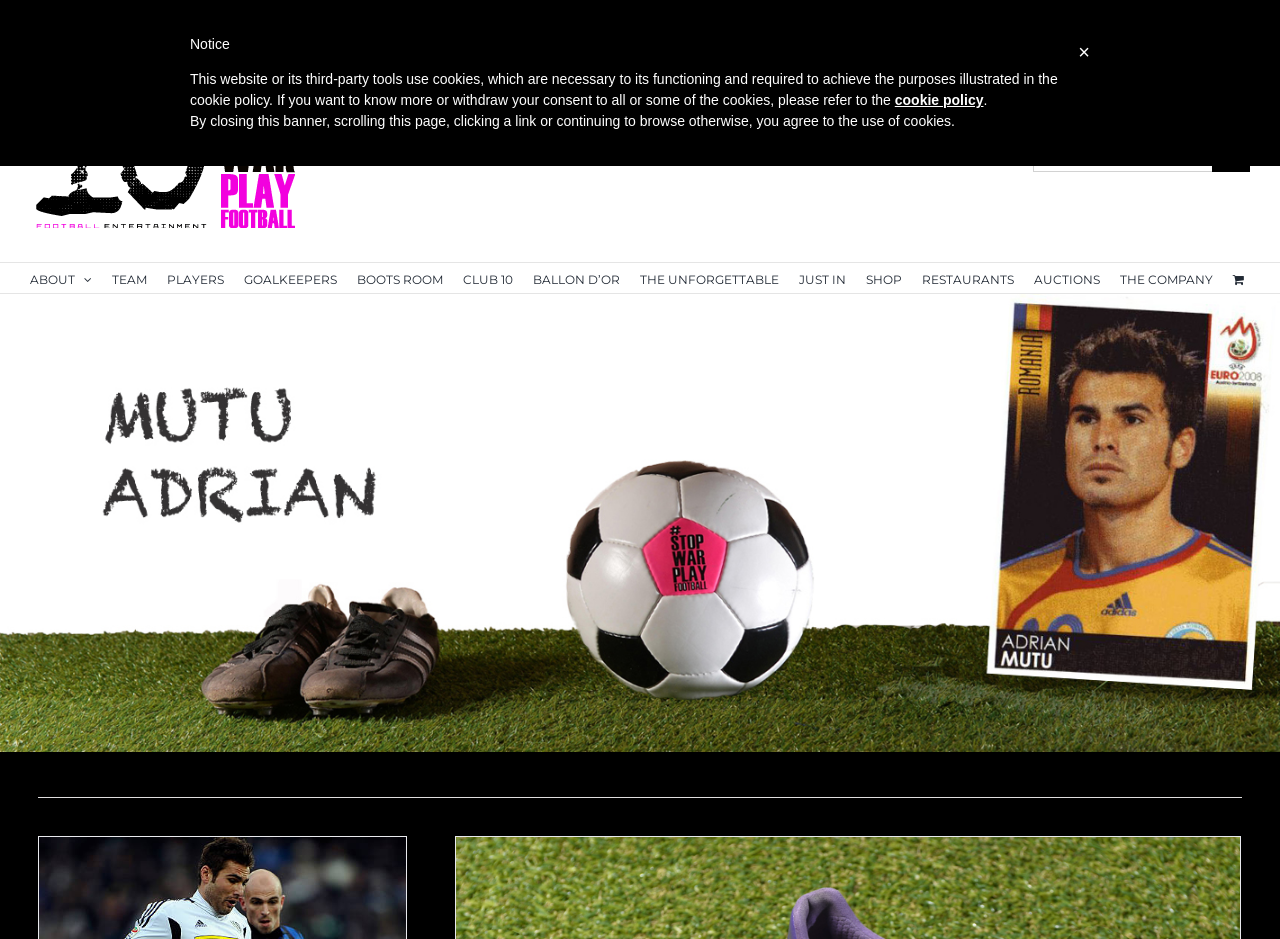What is the logo of Dieci Football Entertainment?
Answer the question with a single word or phrase, referring to the image.

Dieci Football Entertainment Logo